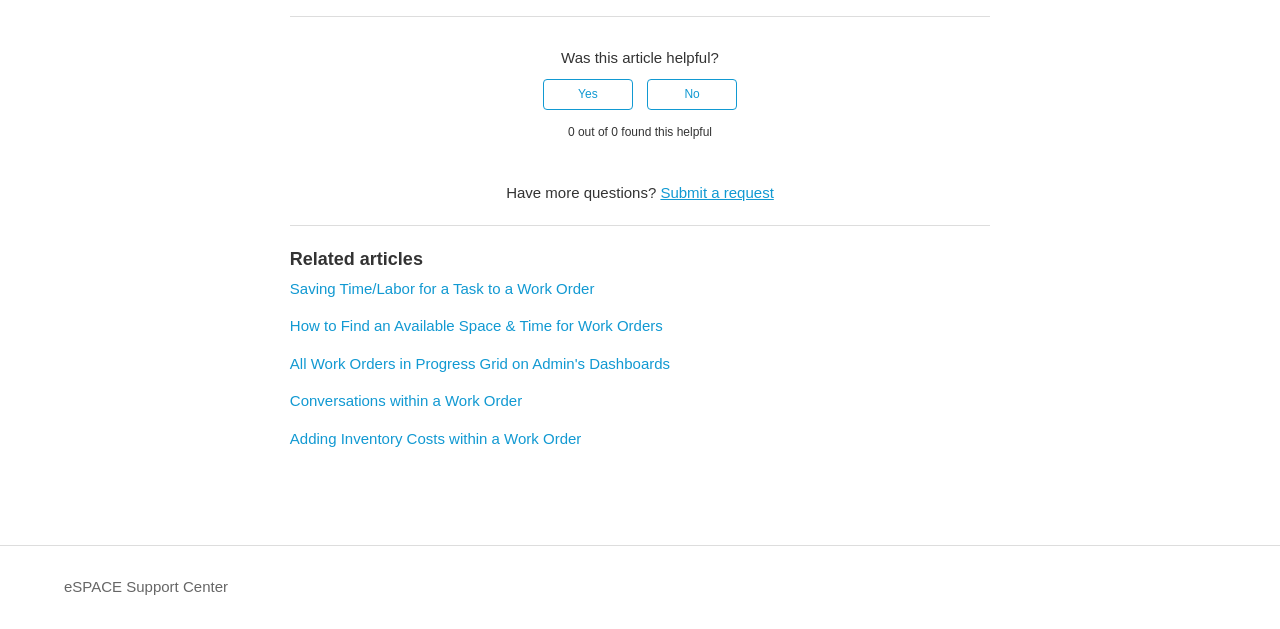Based on the element description "Yes", predict the bounding box coordinates of the UI element.

[0.424, 0.126, 0.494, 0.174]